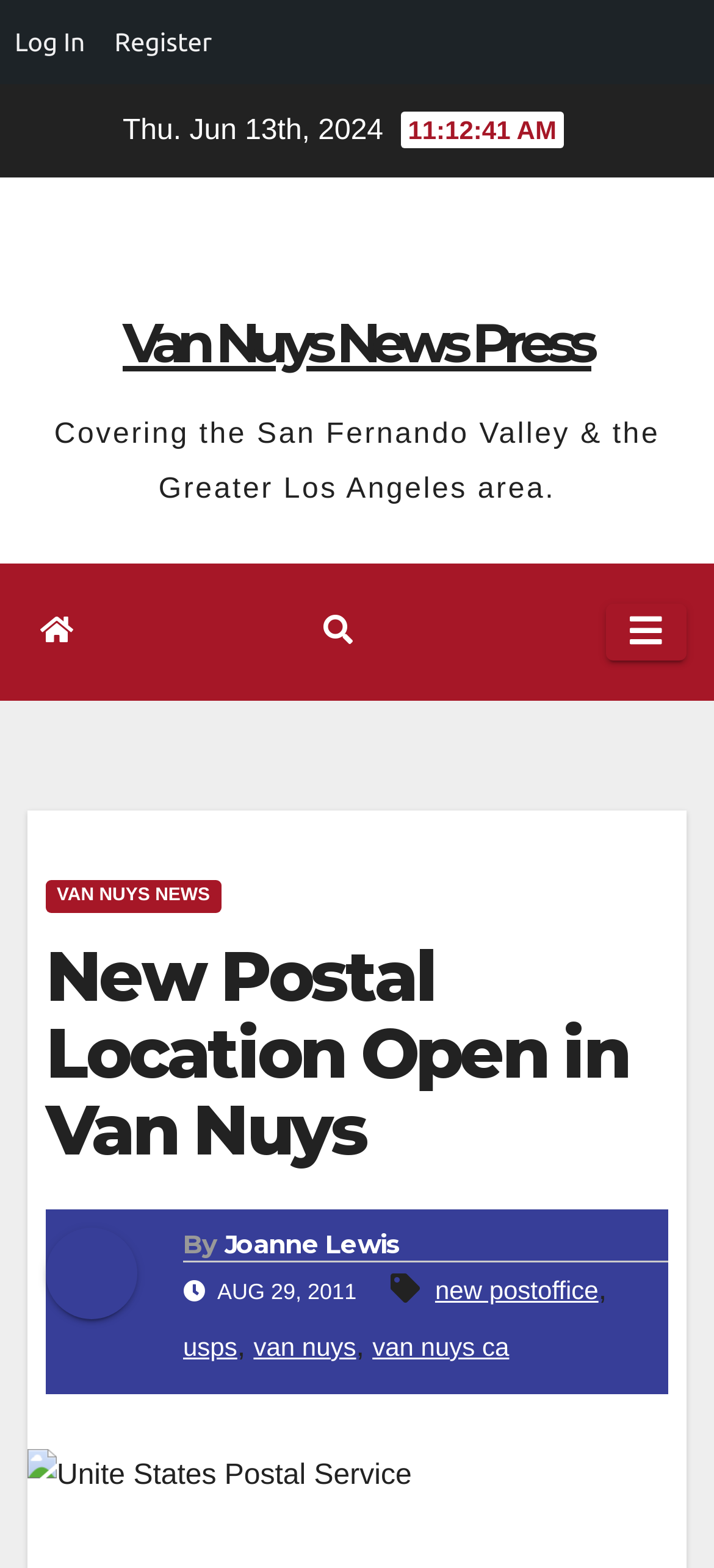Determine the bounding box coordinates of the UI element described by: "compressor air compressor".

None